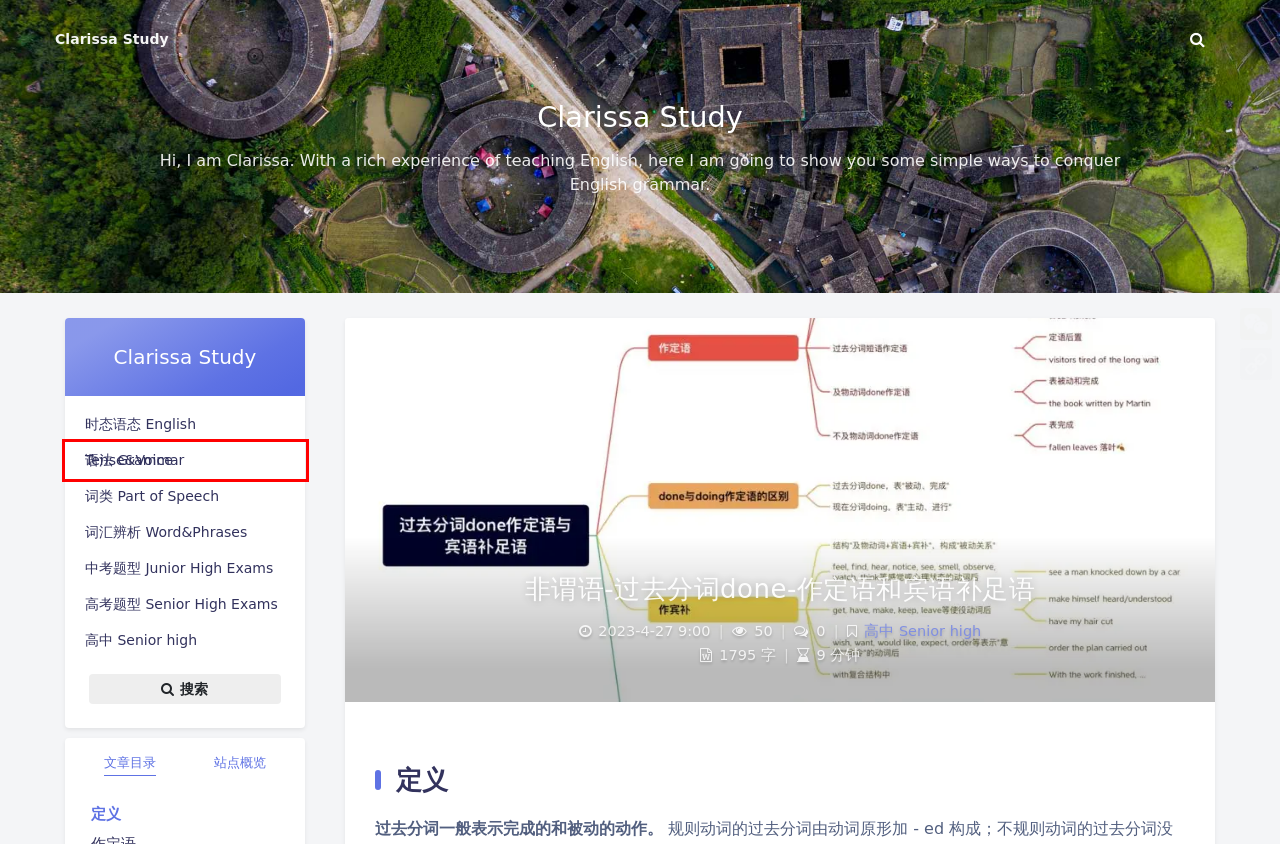You are provided with a screenshot of a webpage containing a red rectangle bounding box. Identify the webpage description that best matches the new webpage after the element in the bounding box is clicked. Here are the potential descriptions:
A. Clarissa Study -
B. 时态语态 English Tense&Voice 归档 - Clarissa Study
C. 中考题型 Junior High Exams 归档 - Clarissa Study
D. 词汇辨析 Word&Phrases 归档 - Clarissa Study
E. 高中 Senior high 归档 - Clarissa Study
F. 语法 Grammar 归档 - Clarissa Study
G. 词类 Part of Speech 归档 - Clarissa Study
H. 高考题型 Senior High Exams 归档 - Clarissa Study

F